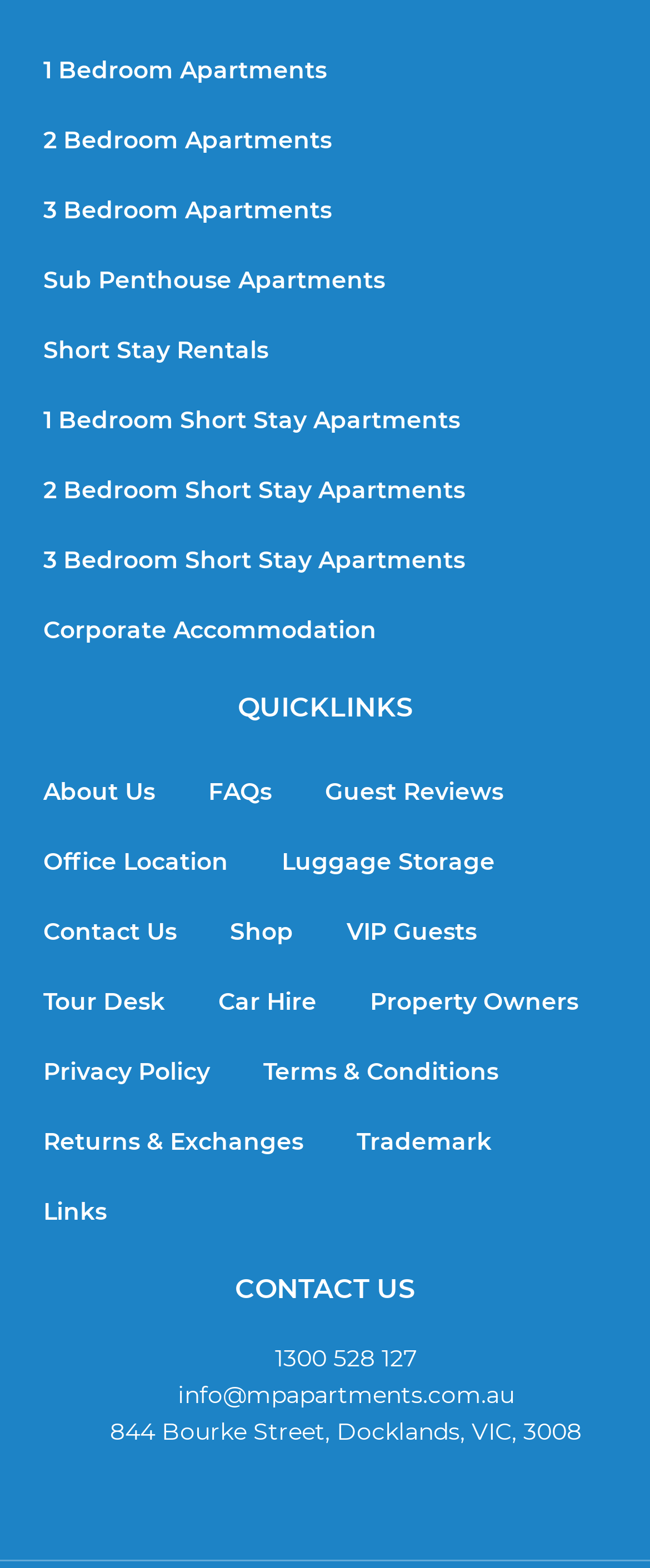Determine the bounding box coordinates of the clickable element to complete this instruction: "View 1 Bedroom Apartments". Provide the coordinates in the format of four float numbers between 0 and 1, [left, top, right, bottom].

[0.026, 0.023, 0.544, 0.068]